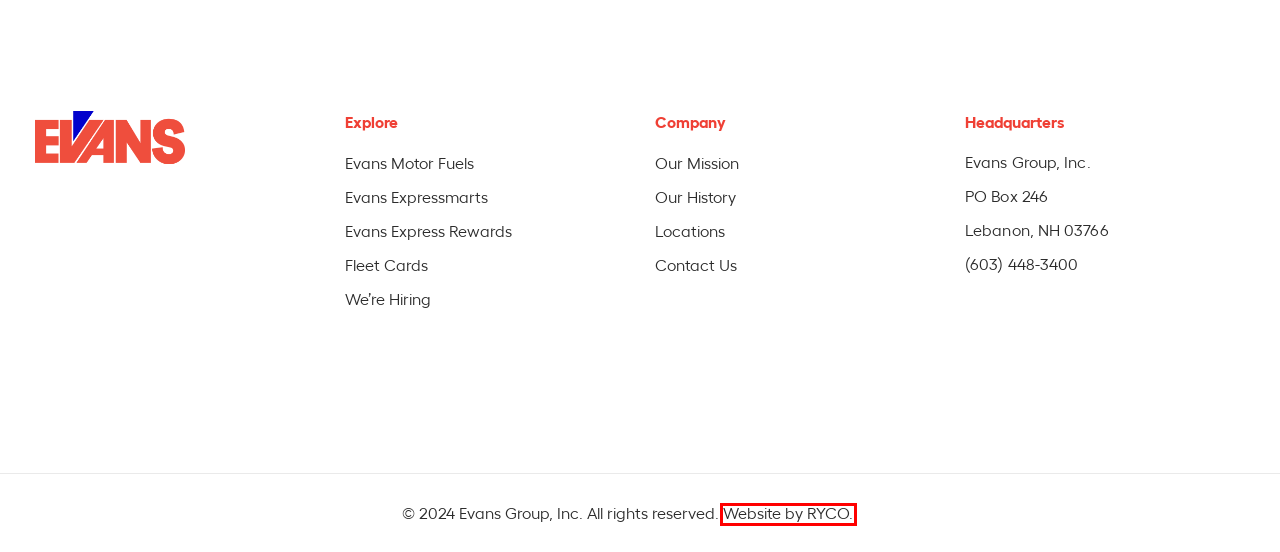Look at the screenshot of the webpage and find the element within the red bounding box. Choose the webpage description that best fits the new webpage that will appear after clicking the element. Here are the candidates:
A. Careers at Evans Expressmart & Motor Fuels | VT & NH
B. Contact | Evans Expressmart & Motor Fuels
C. Express Rewards | Evans Expressmart | VT & NH
D. Evans Expressmarts | 7 Convenience Store Locations in VT & NH
E. RYCO | NH Web Design, Branding & Digital Marketing Agency
F. ‎Evans Express Rewards on the App Store
G. Gasoline & Diesel Delivery | Fueling VT & NH Businesses | Evans Motor Fuels
H. Our History | Evans Group | VT & NH

E